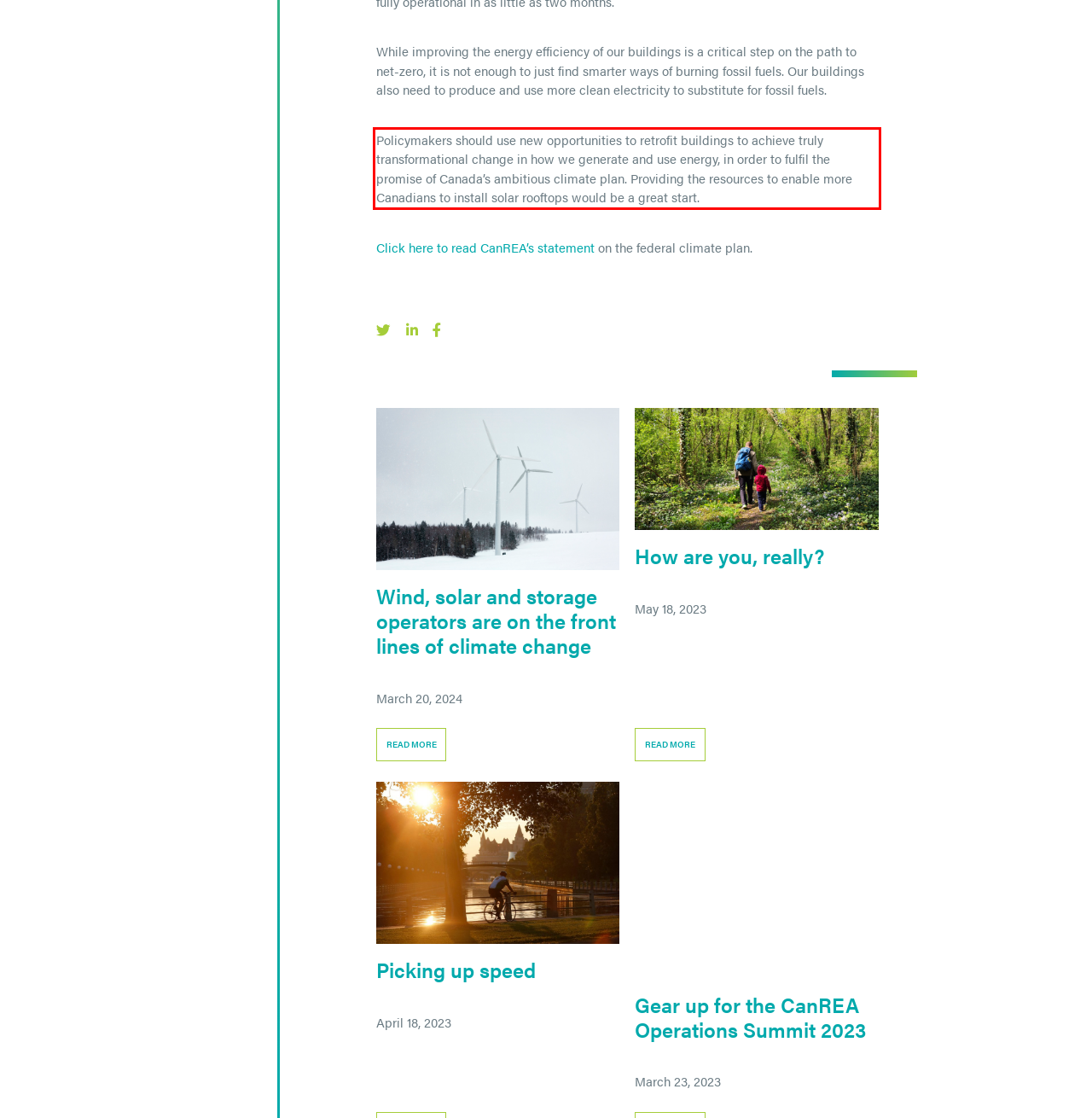There is a UI element on the webpage screenshot marked by a red bounding box. Extract and generate the text content from within this red box.

Policymakers should use new opportunities to retrofit buildings to achieve truly transformational change in how we generate and use energy, in order to fulfil the promise of Canada’s ambitious climate plan. Providing the resources to enable more Canadians to install solar rooftops would be a great start.